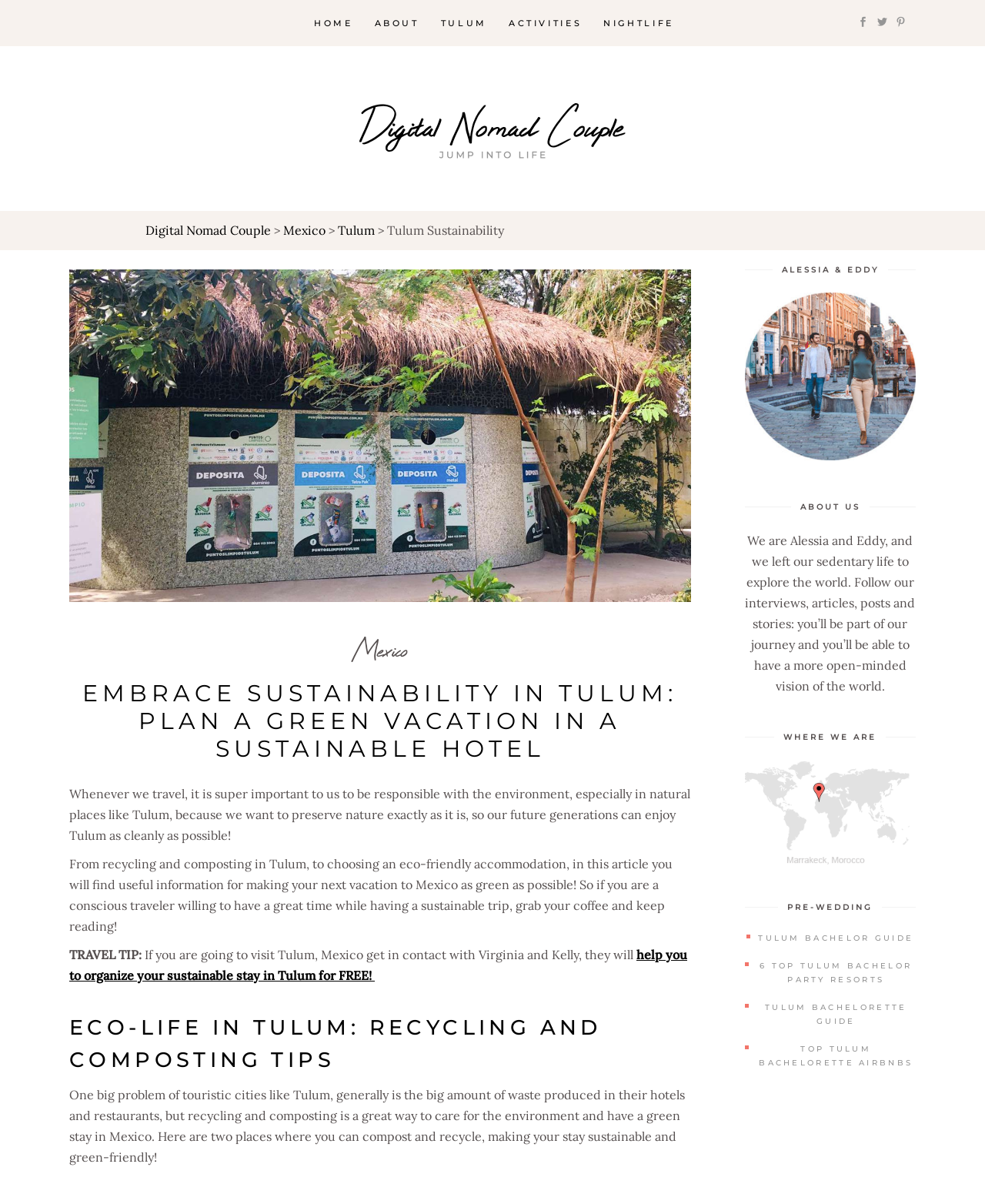Who can help organize a sustainable stay in Tulum?
Based on the image, answer the question with as much detail as possible.

The webpage mentions that Virginia and Kelly can help organize a sustainable stay in Tulum for free, providing a contact point for travelers who want to make their trip to Tulum more eco-friendly.